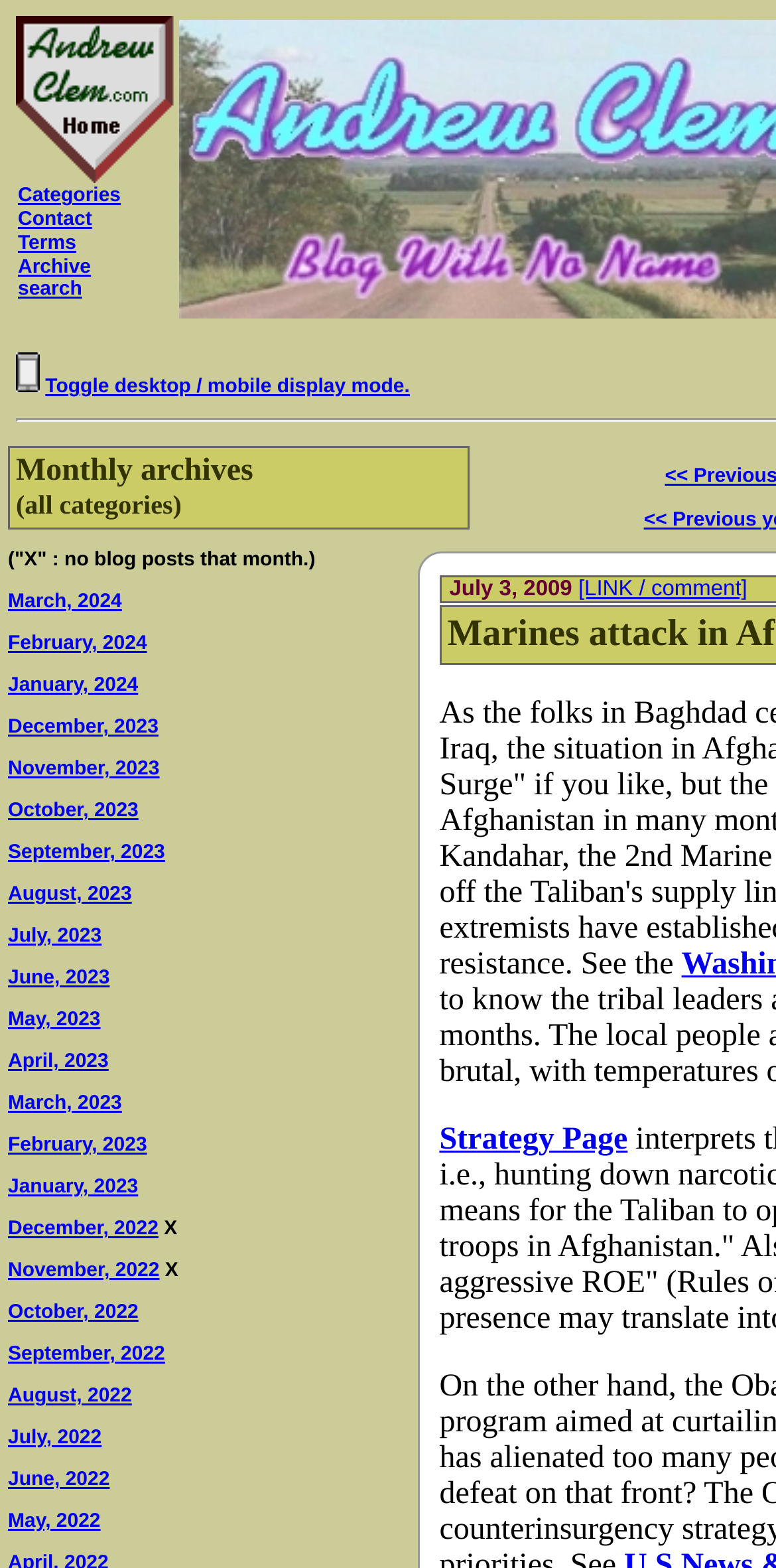How many categories are listed on the webpage?
Based on the screenshot, provide your answer in one word or phrase.

1